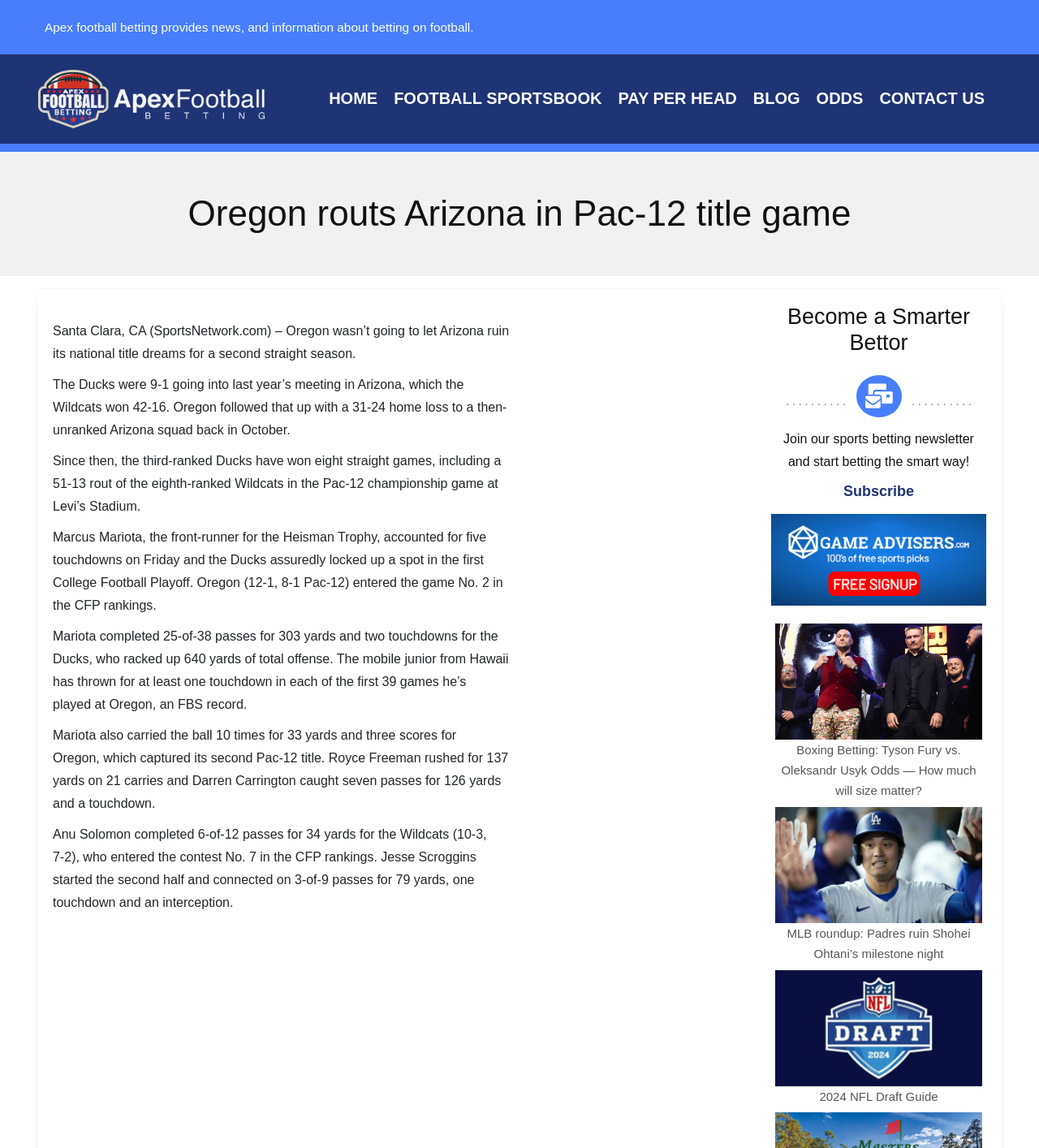Please determine the bounding box coordinates of the area that needs to be clicked to complete this task: 'Click on Apex Football Betting'. The coordinates must be four float numbers between 0 and 1, formatted as [left, top, right, bottom].

[0.037, 0.06, 0.309, 0.112]